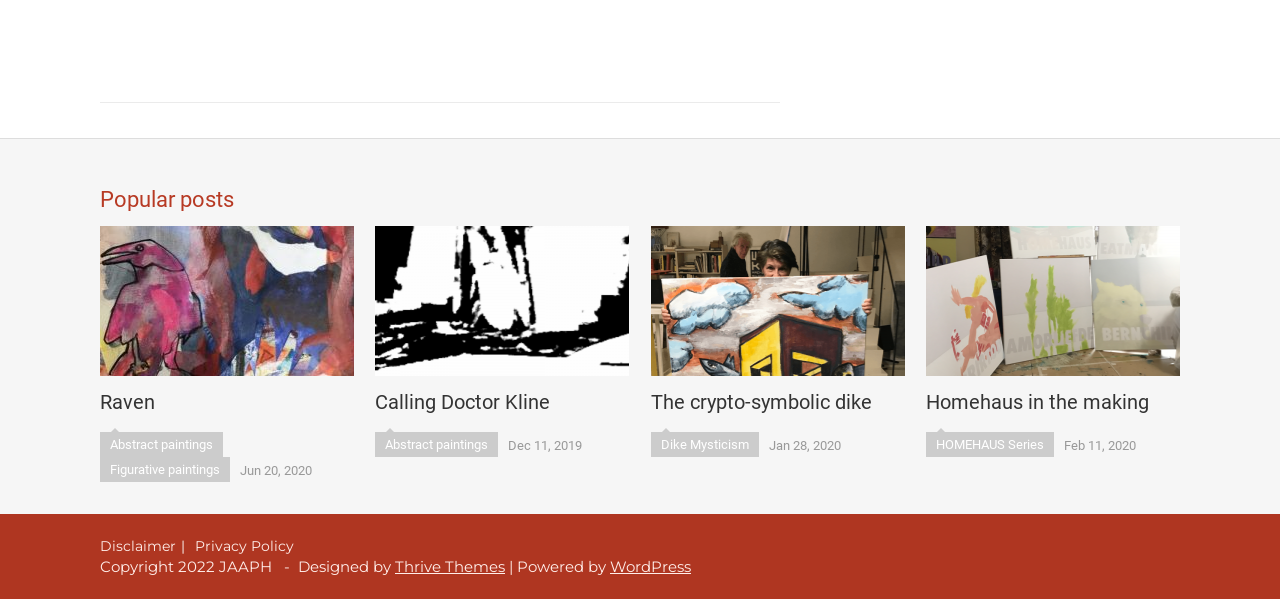Reply to the question with a brief word or phrase: Who designed the website?

Thrive Themes